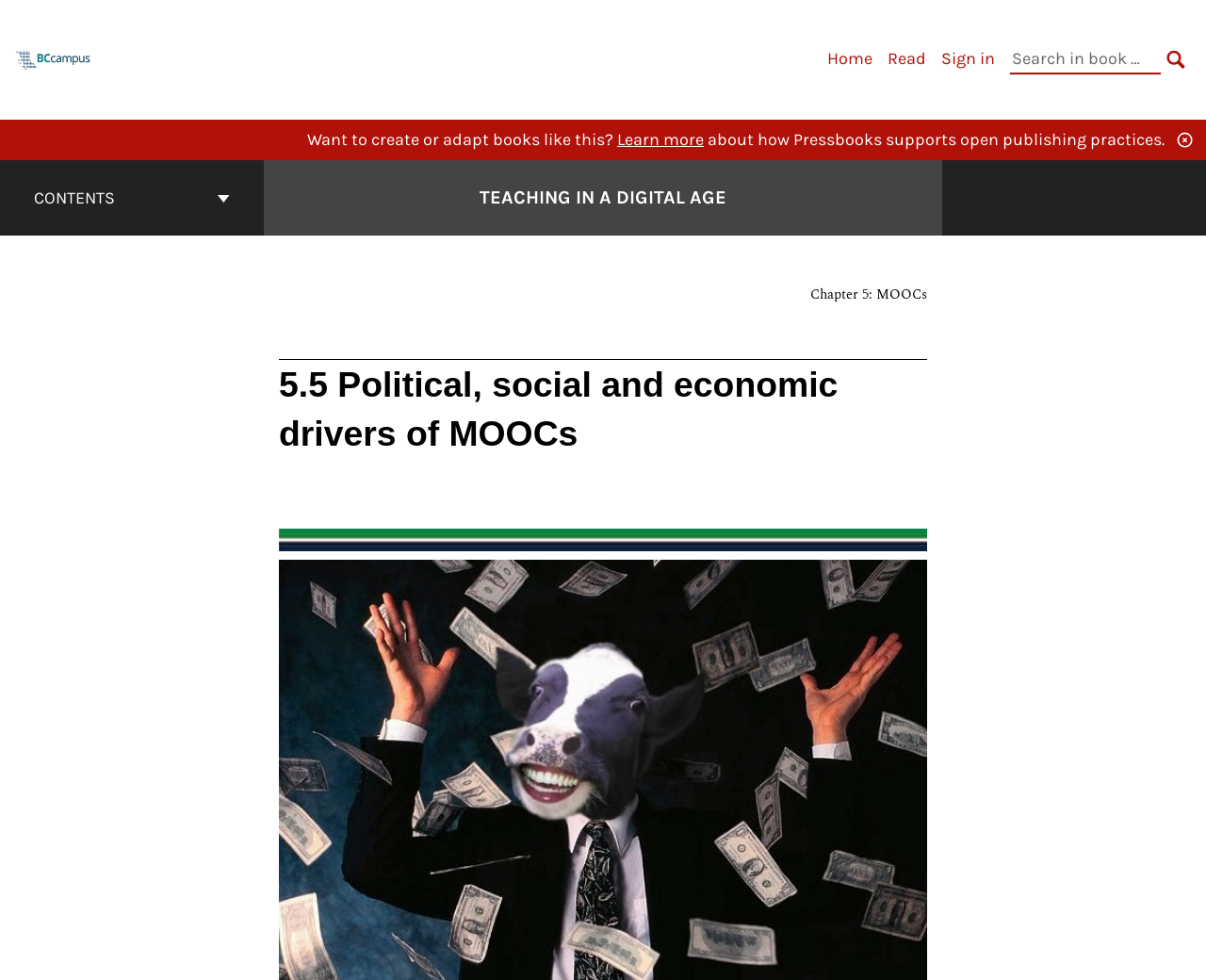Provide a comprehensive description of the webpage.

This webpage is about "Teaching in a Digital Age" and specifically focuses on "5.5 Political, social and economic drivers of MOOCs". At the top left corner, there is a logo for "BCcampus Open Publishing" accompanied by a link to the organization's website. 

To the right of the logo, there is a primary navigation menu with links to "Home", "Read", and "Sign in". Next to the navigation menu, there is a search bar with a "SEARCH" button and a magnifying glass icon. 

Below the navigation menu, there is a promotional section that encourages users to create or adapt books like this, with a "Learn more" link and a brief description about Pressbooks supporting open publishing practices.

On the left side of the page, there is a book contents navigation menu with a "CONTENTS" button and a link to the cover page of "Teaching in a Digital Age". The menu also includes a heading for "Chapter 5: MOOCs" and a subheading for "5.5 Political, social and economic drivers of MOOCs". 

There are two links below the subheading: one for printing the page and another for "Figure 5.7 MOOC mania" with an image description.